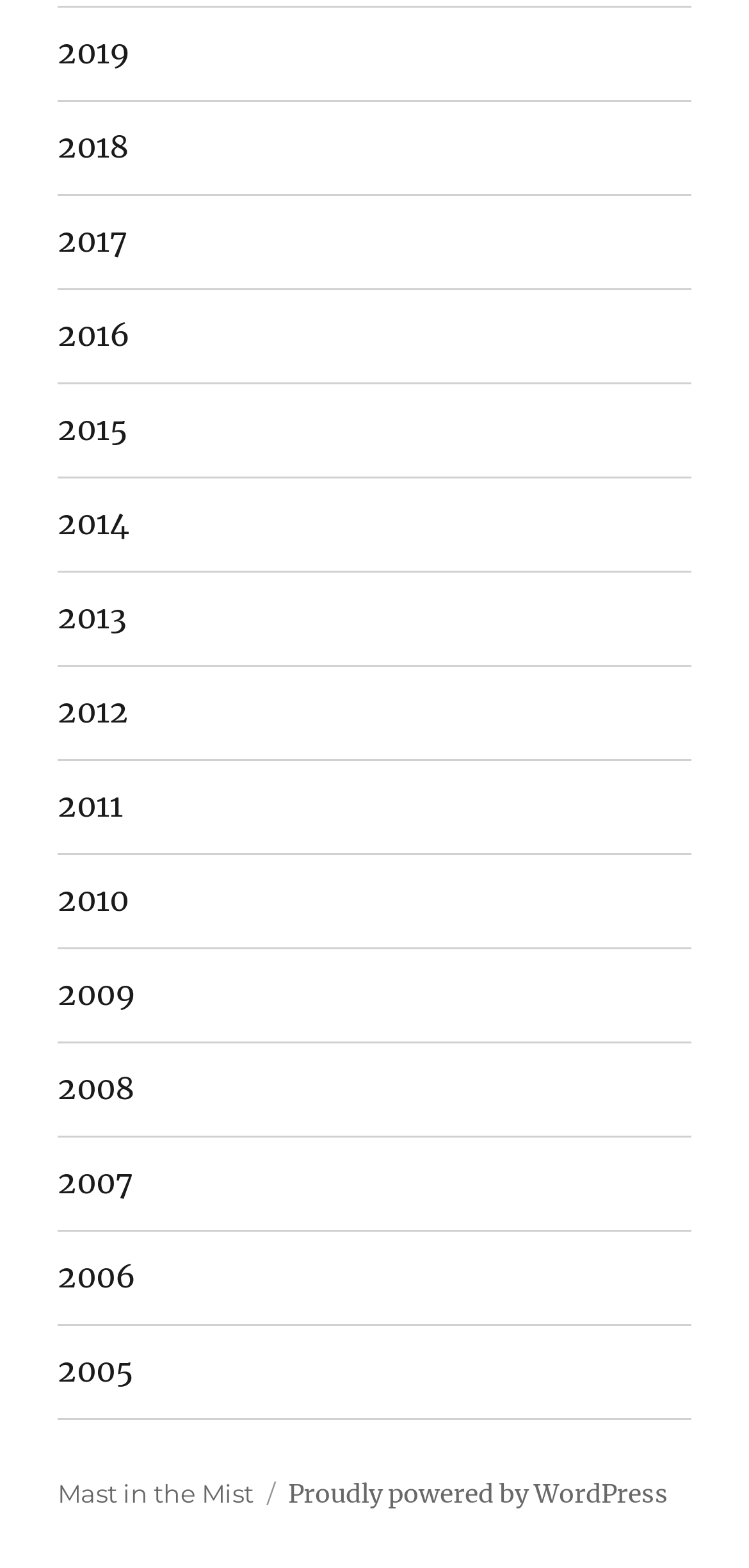Determine the bounding box coordinates for the region that must be clicked to execute the following instruction: "Visit Mast in the Mist".

[0.077, 0.942, 0.338, 0.961]